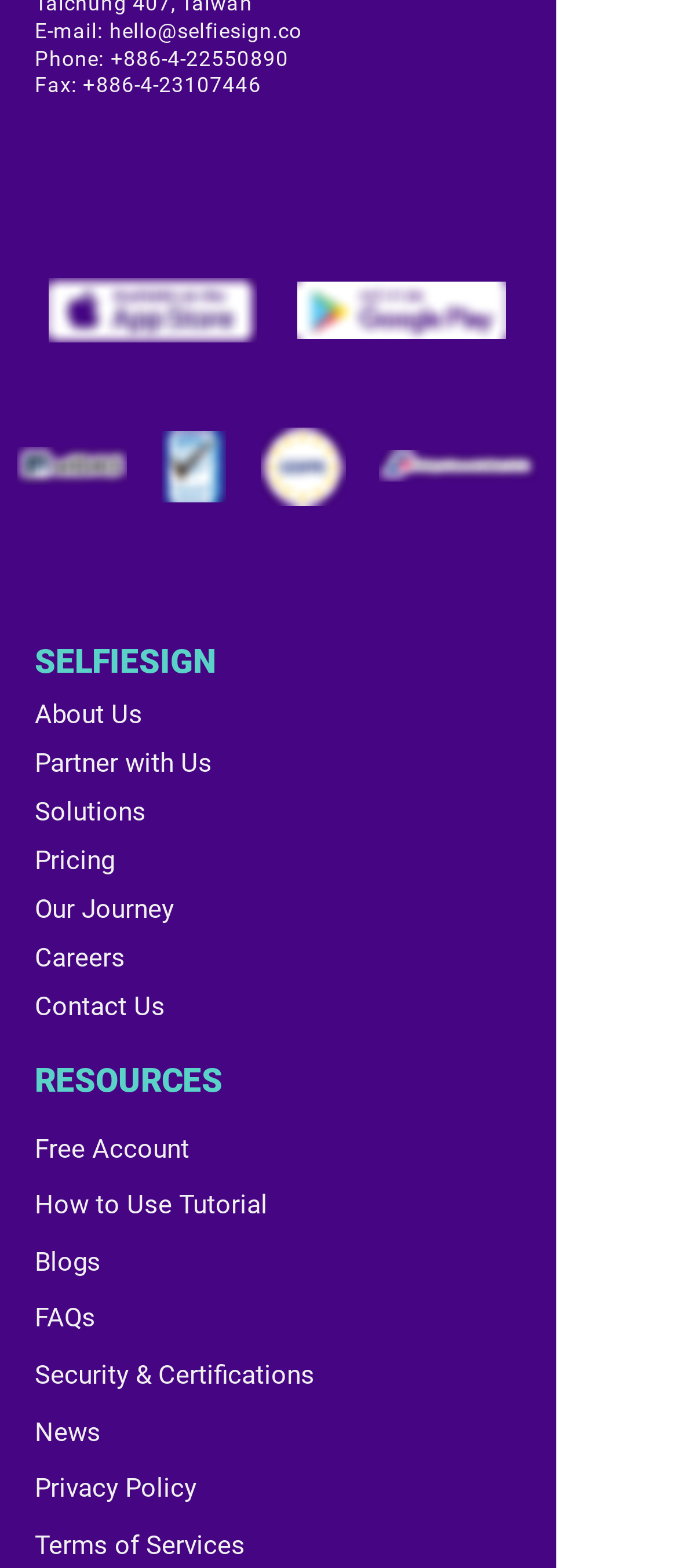Locate the bounding box coordinates of the clickable region to complete the following instruction: "Visit the website of The Cinnamon Snail."

None